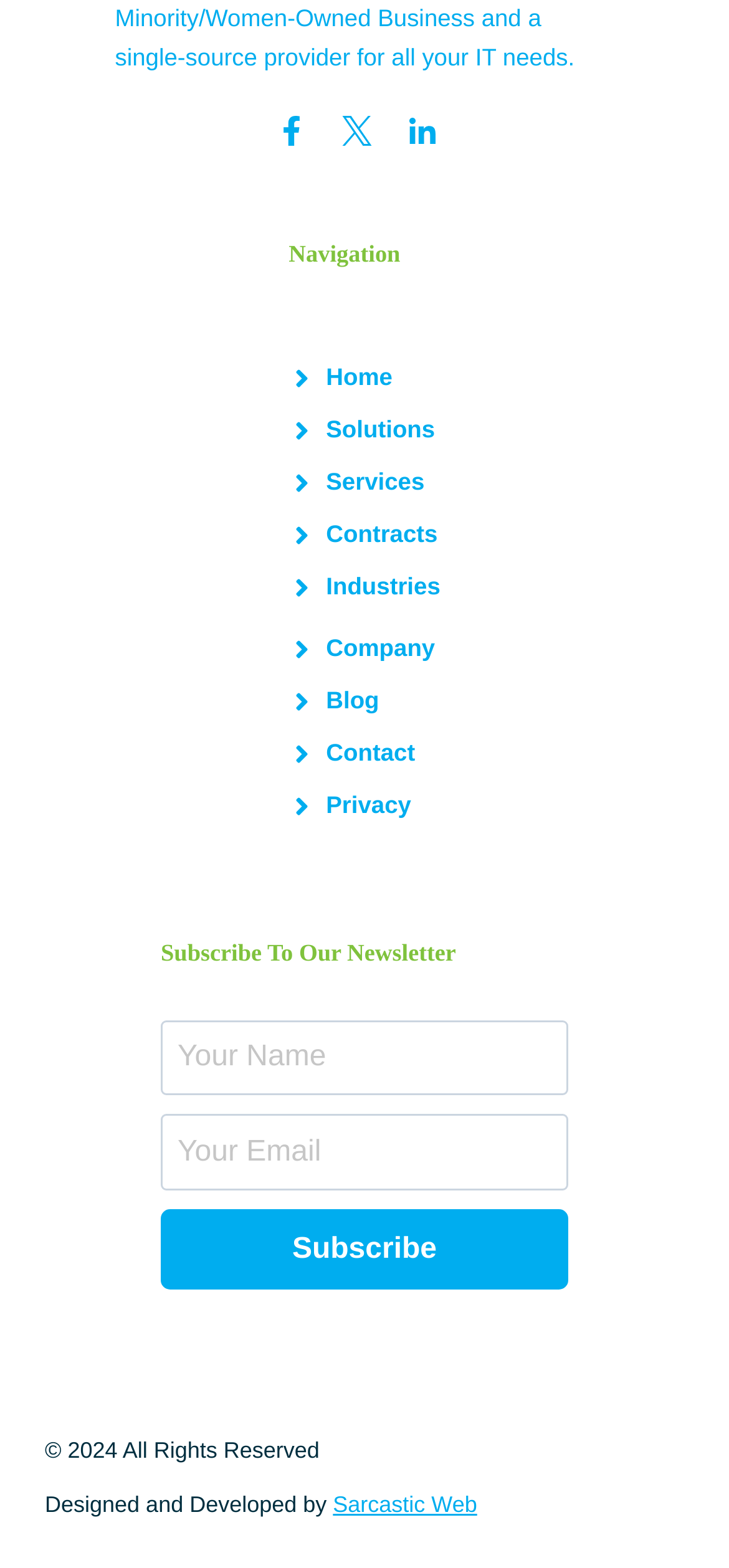Pinpoint the bounding box coordinates of the area that must be clicked to complete this instruction: "Check the Privacy policy".

[0.396, 0.5, 0.564, 0.528]